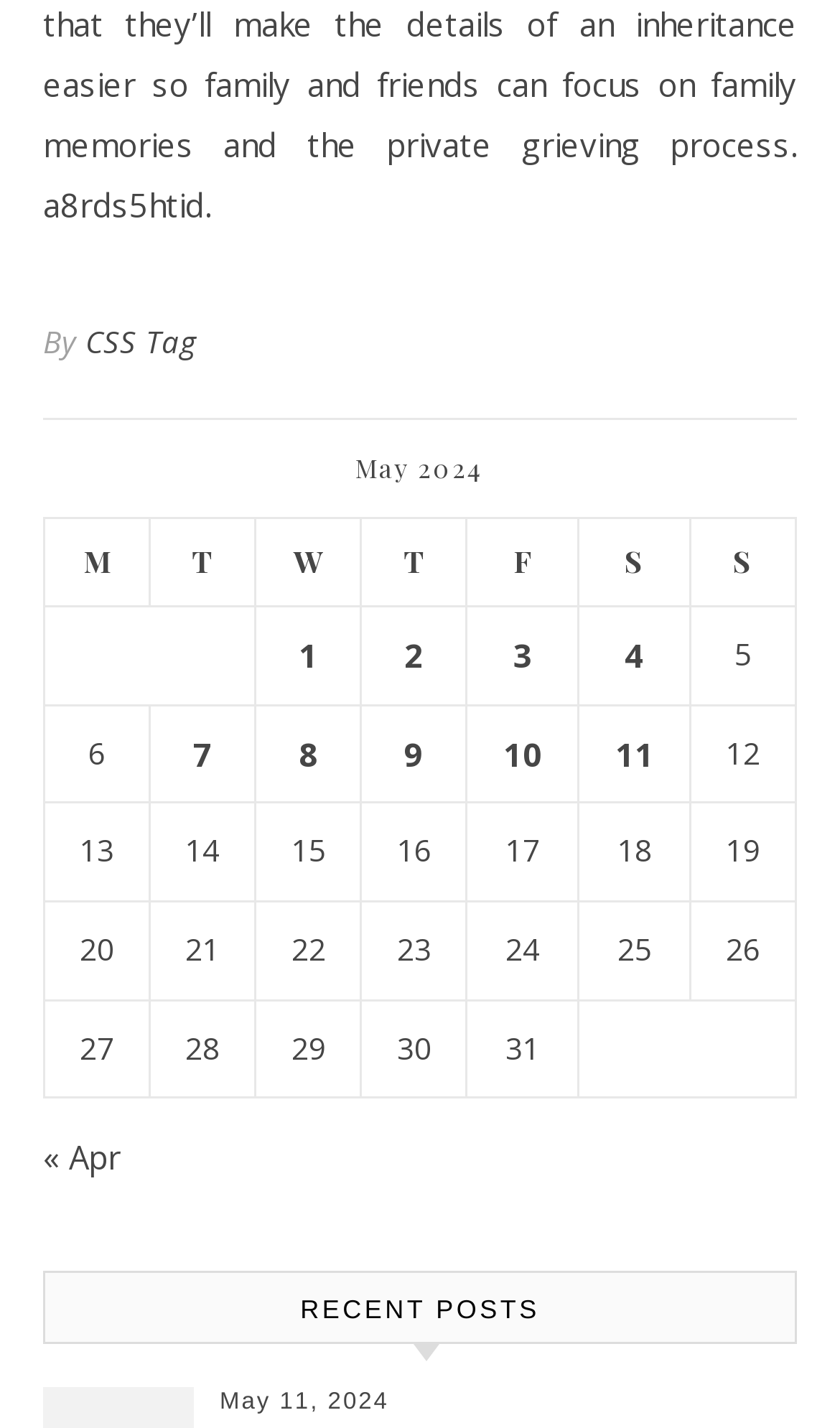Please provide a brief answer to the following inquiry using a single word or phrase:
How many links are there in the table?

5